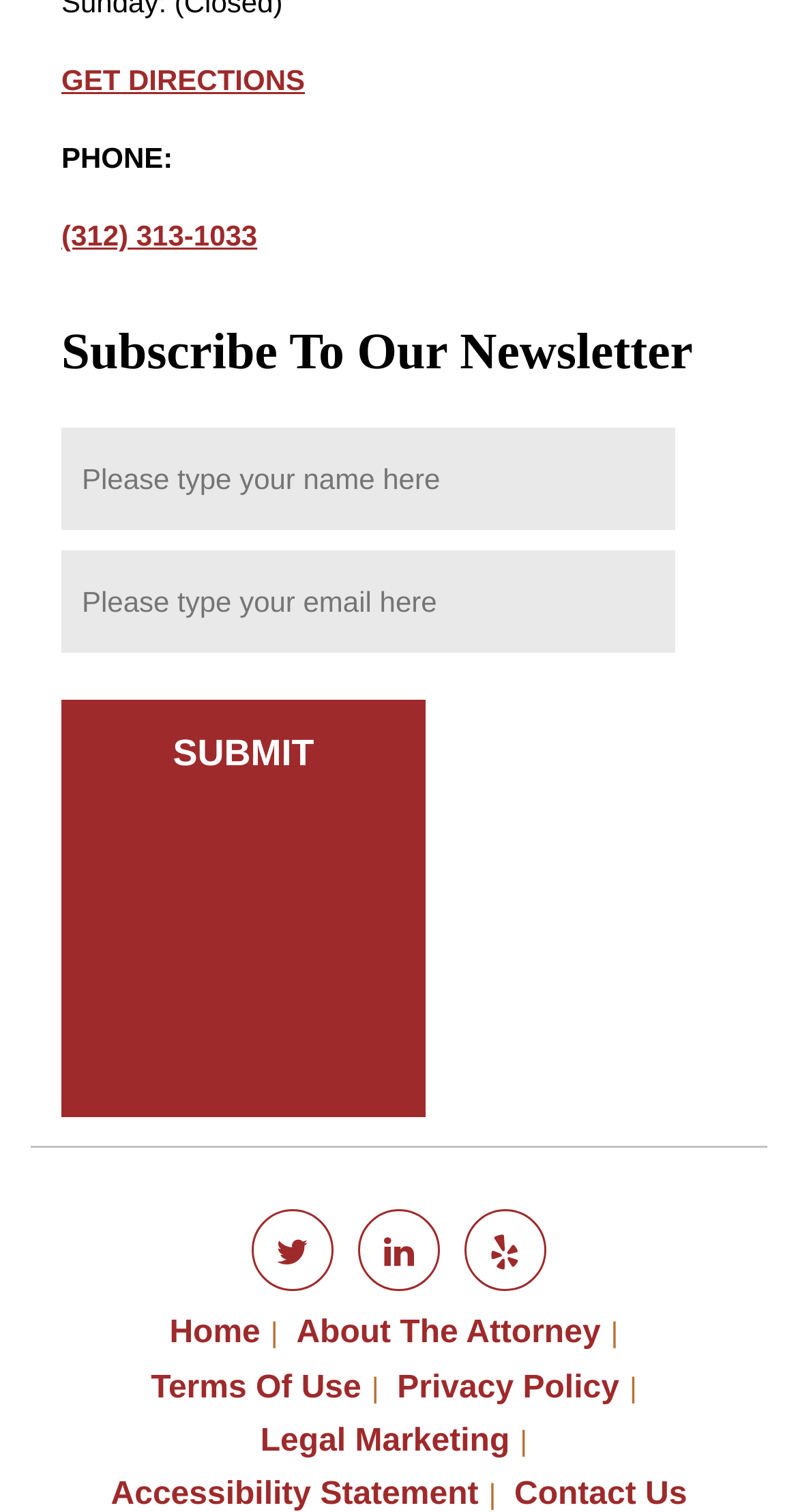What is the purpose of the 'SUBMIT' button?
Give a detailed and exhaustive answer to the question.

The 'SUBMIT' button is located below the textboxes for name and email, and it has an arrow icon, suggesting that it is used to submit the information entered in the textboxes, likely for subscribing to a newsletter.